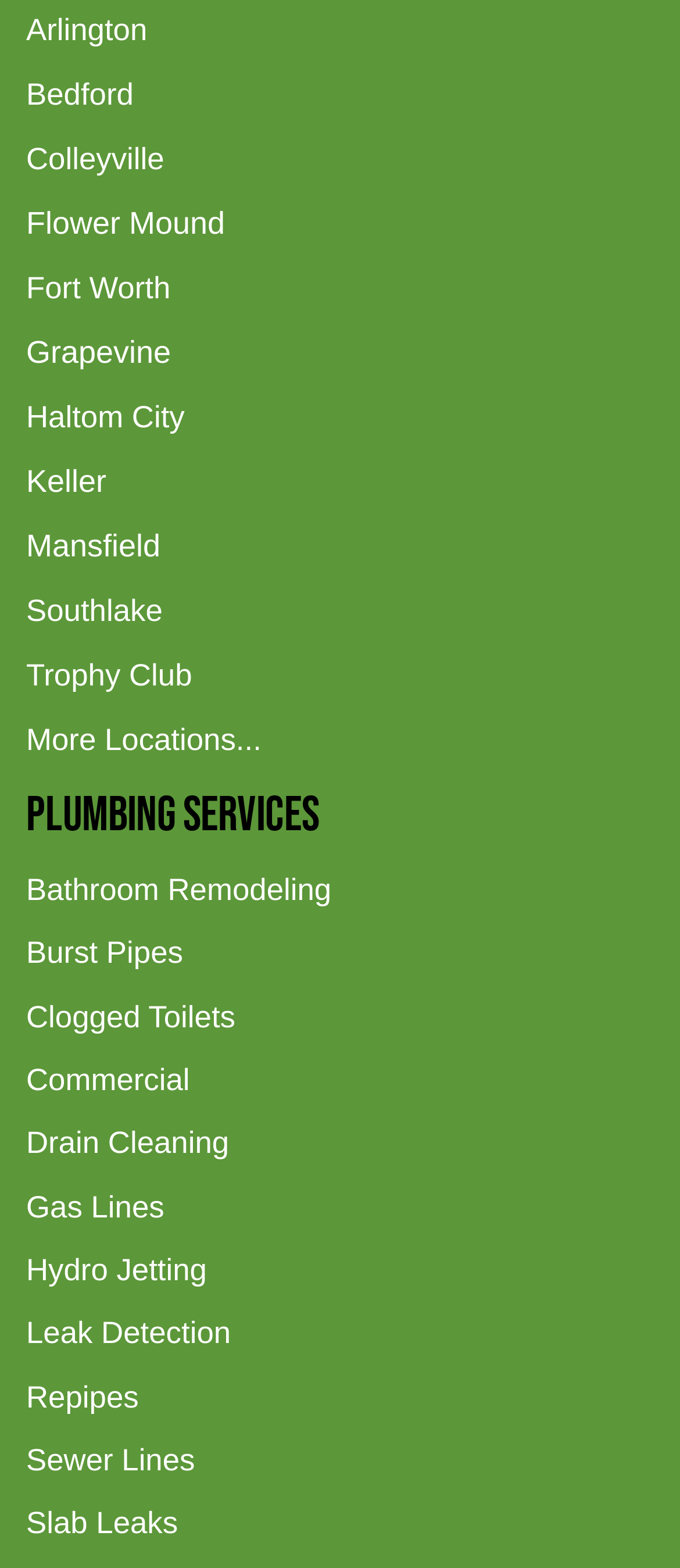What is the first location listed?
Use the image to answer the question with a single word or phrase.

Arlington